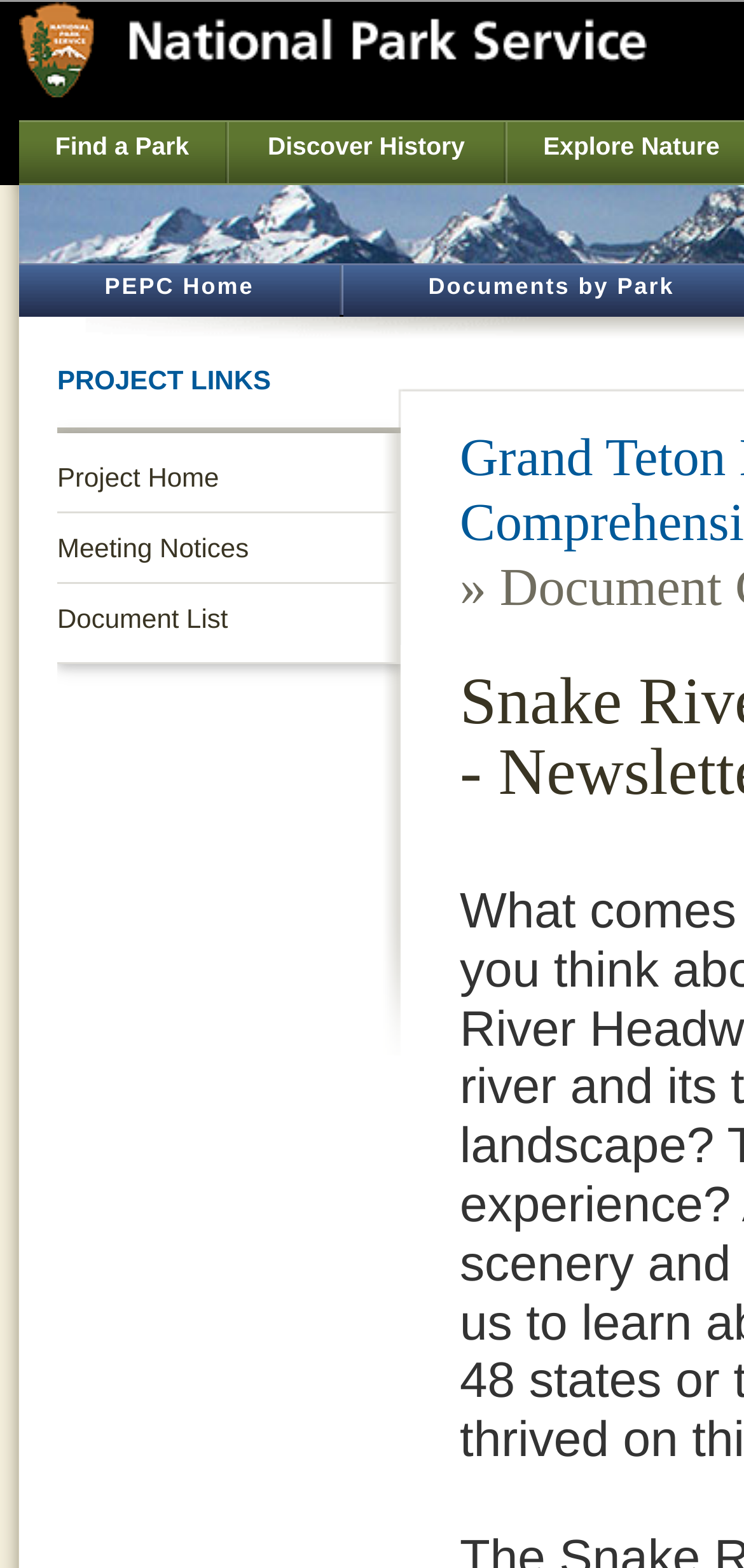Can you give a detailed response to the following question using the information from the image? What is the position of the 'Find a Park' link?

I looked at the bounding box coordinates of the 'Find a Park' link, which are [0.026, 0.078, 0.303, 0.117]. The y1 coordinate is 0.078, which is relatively small compared to other elements, so it is located at the top of the page. The x1 coordinate is 0.026, which is also small, so it is located at the left side of the page.